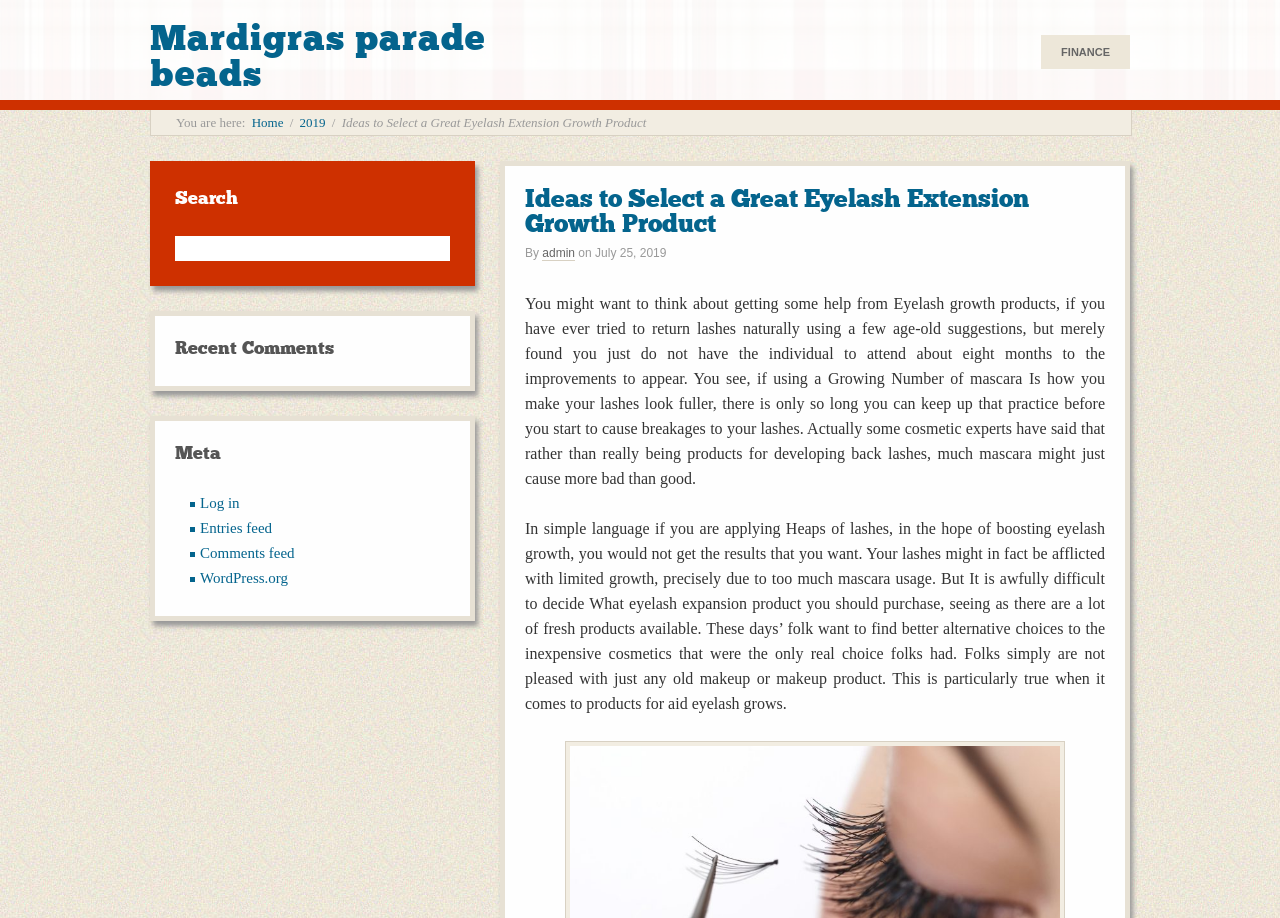Provide the bounding box for the UI element matching this description: "WordPress.org".

[0.156, 0.621, 0.225, 0.638]